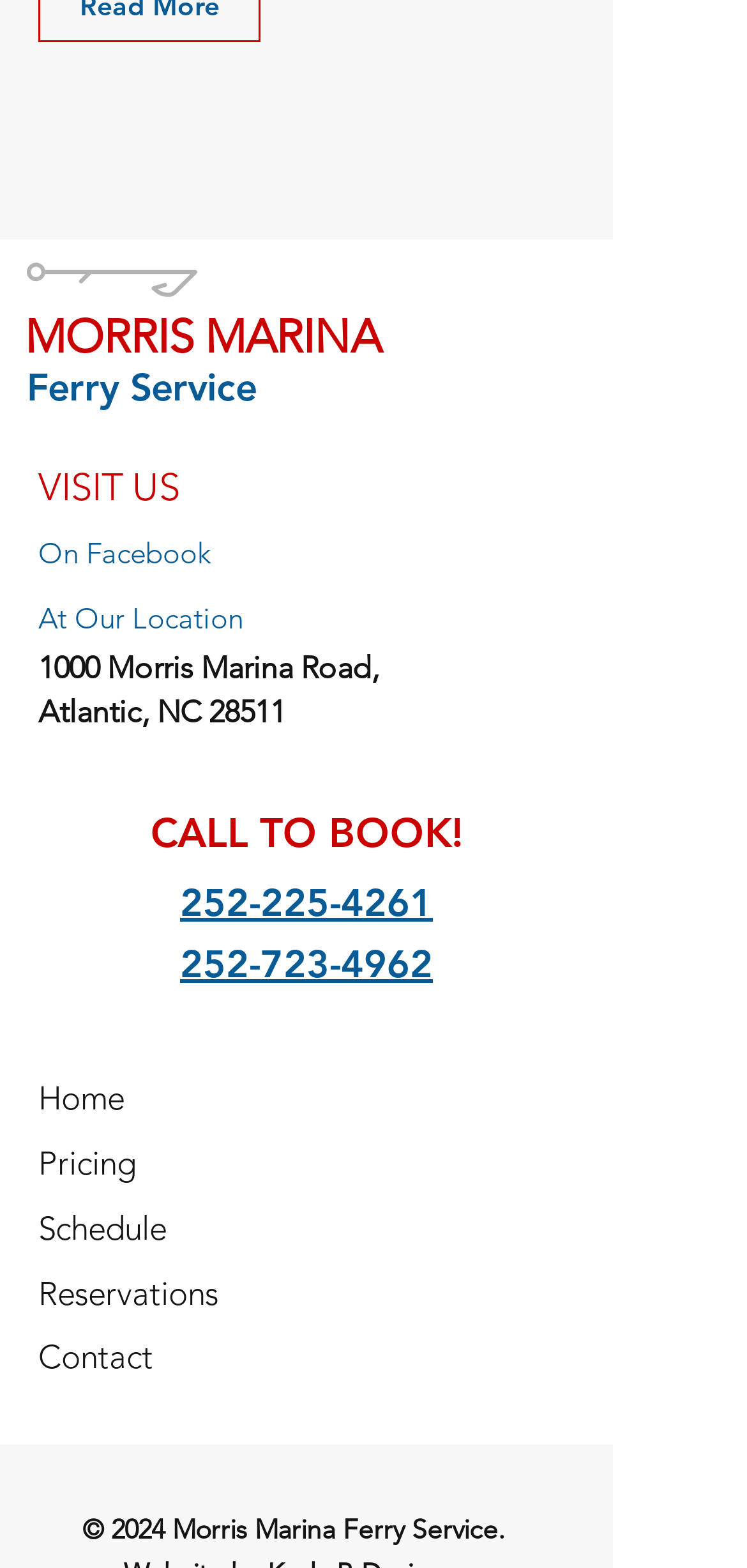How many navigation links are there?
Based on the screenshot, give a detailed explanation to answer the question.

The navigation links can be found at the bottom of the webpage, where there are five headings 'Home', 'Pricing', 'Schedule', 'Reservations', and 'Contact', each with a corresponding link.